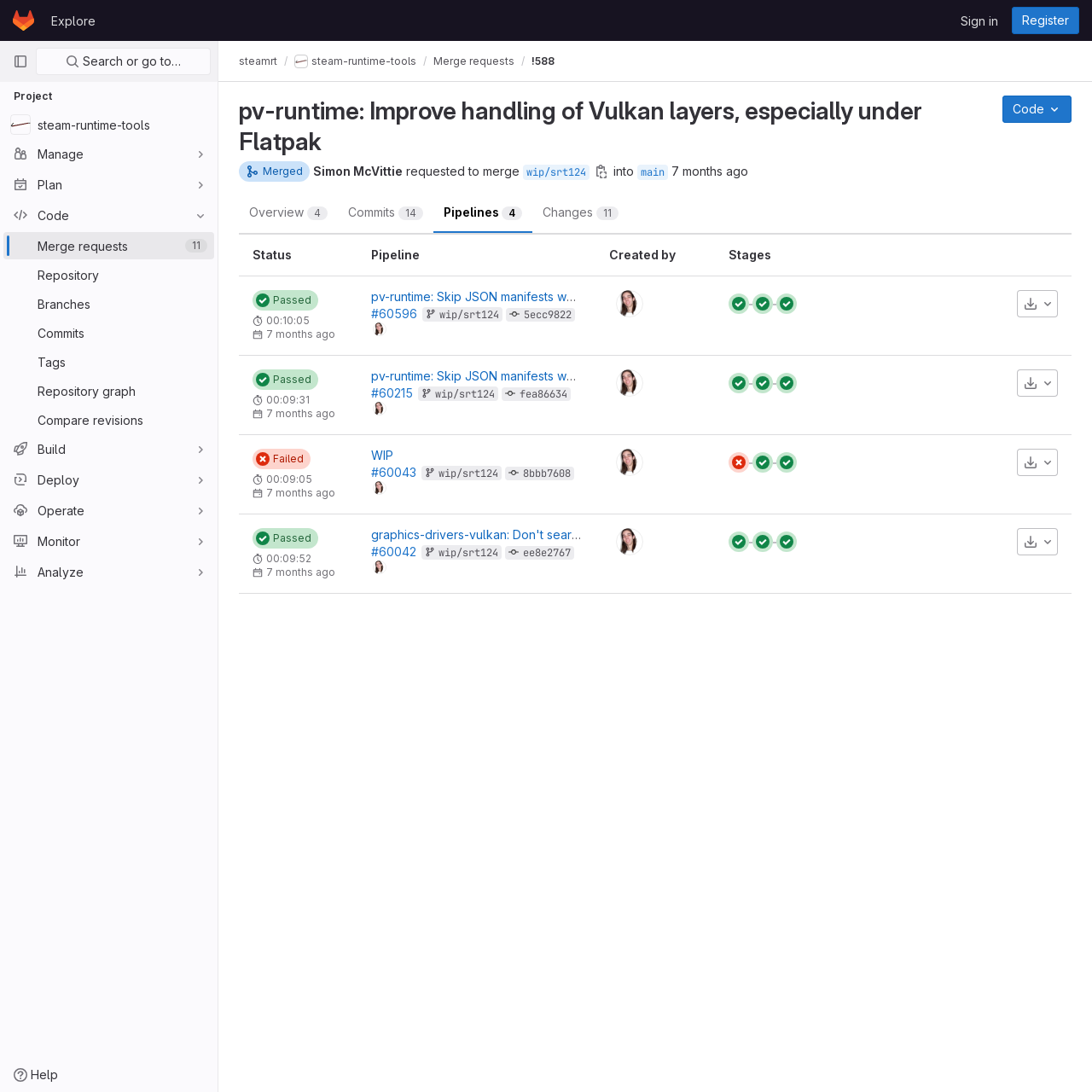Find and specify the bounding box coordinates that correspond to the clickable region for the instruction: "Click on the 'Code' button".

[0.918, 0.088, 0.981, 0.112]